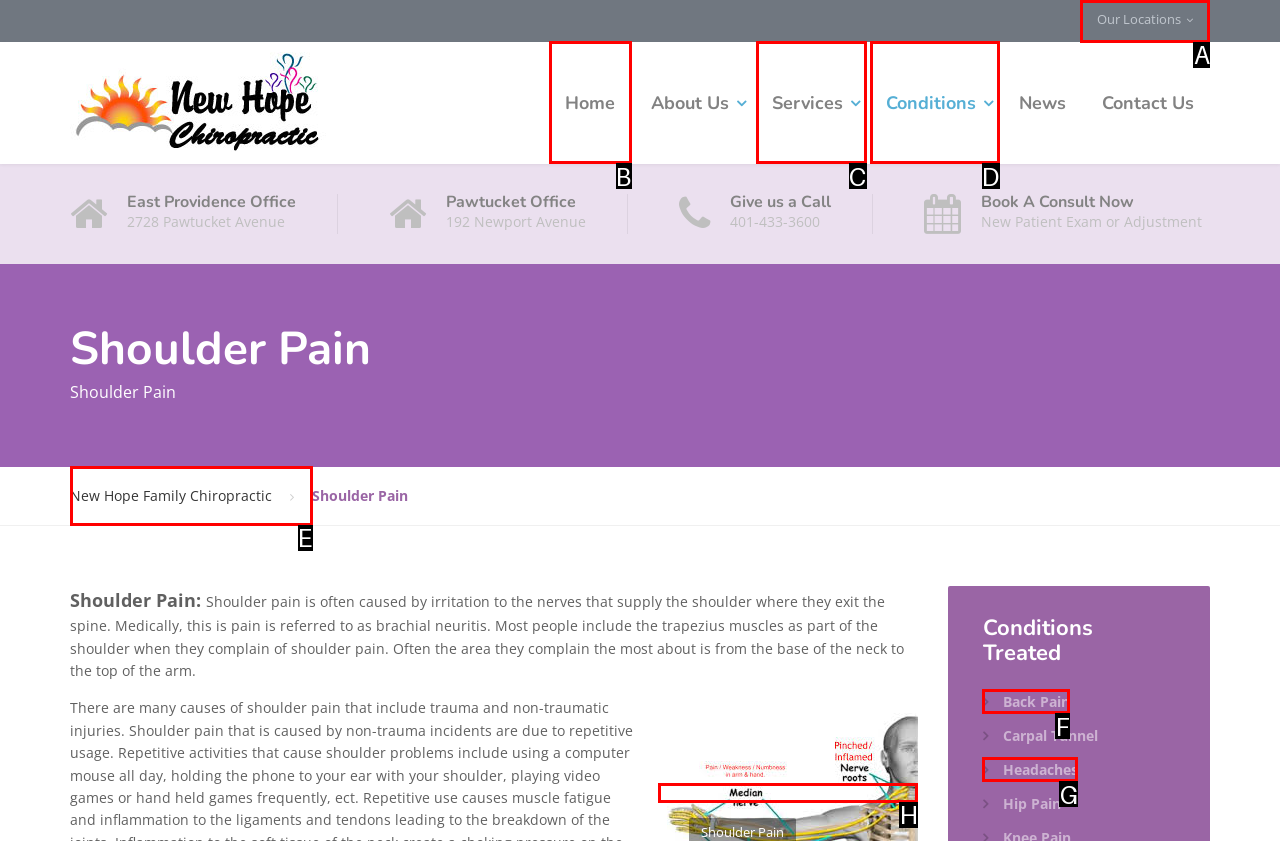Identify the HTML element you need to click to achieve the task: Click on the 'Our Locations' menu. Respond with the corresponding letter of the option.

A